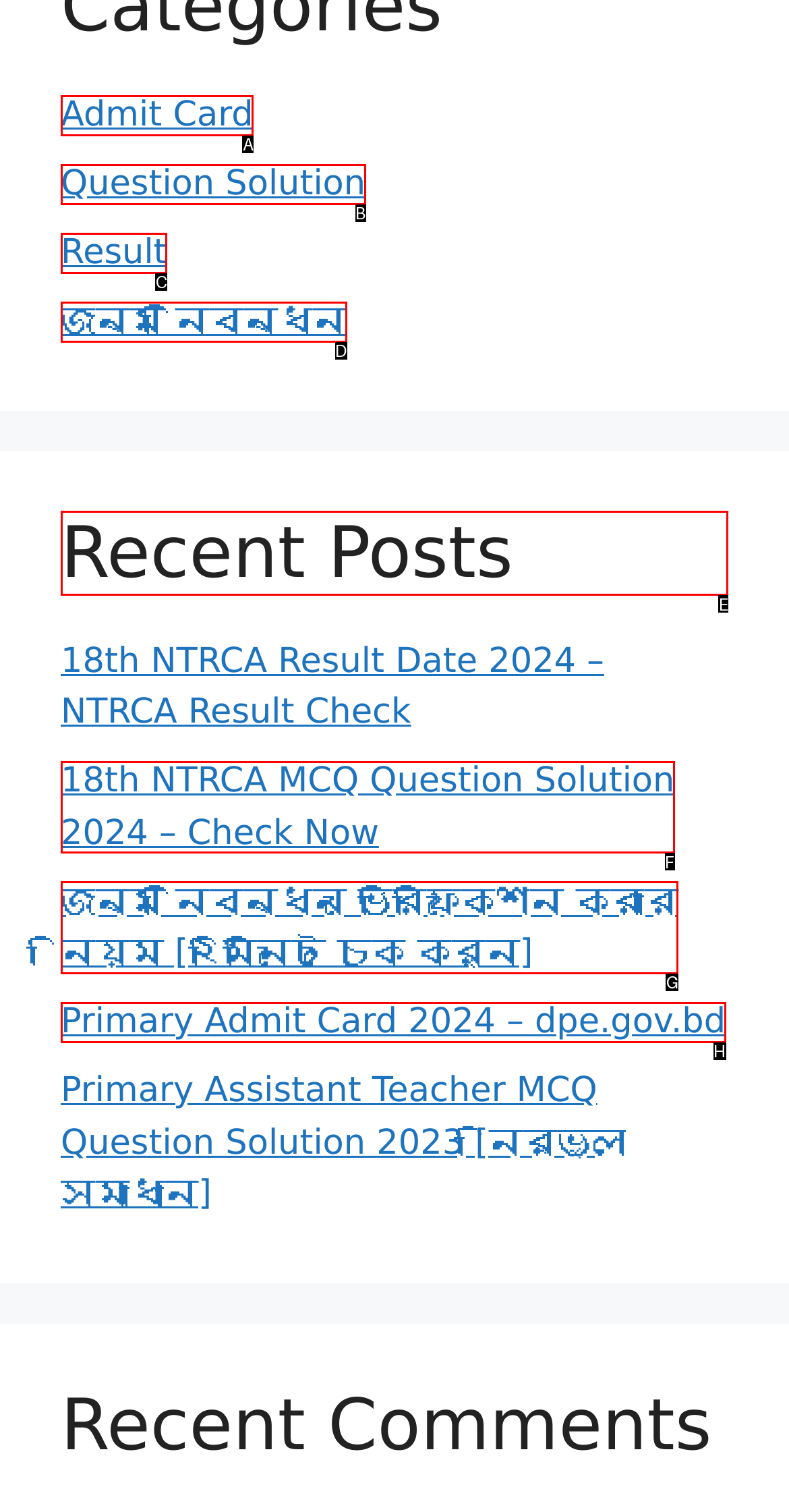Choose the letter of the UI element necessary for this task: View Recent Posts
Answer with the correct letter.

E